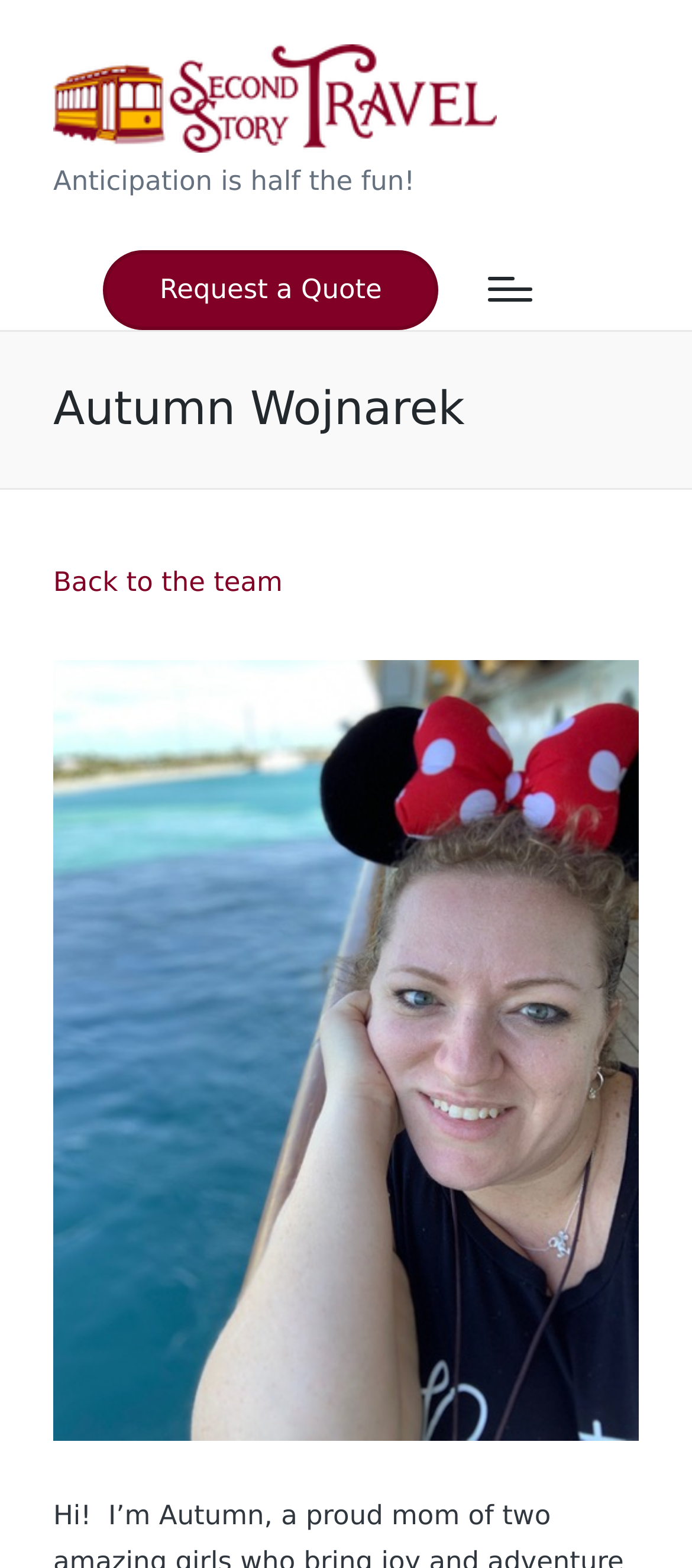Provide a one-word or one-phrase answer to the question:
What is the theme of the image on the page?

Travel